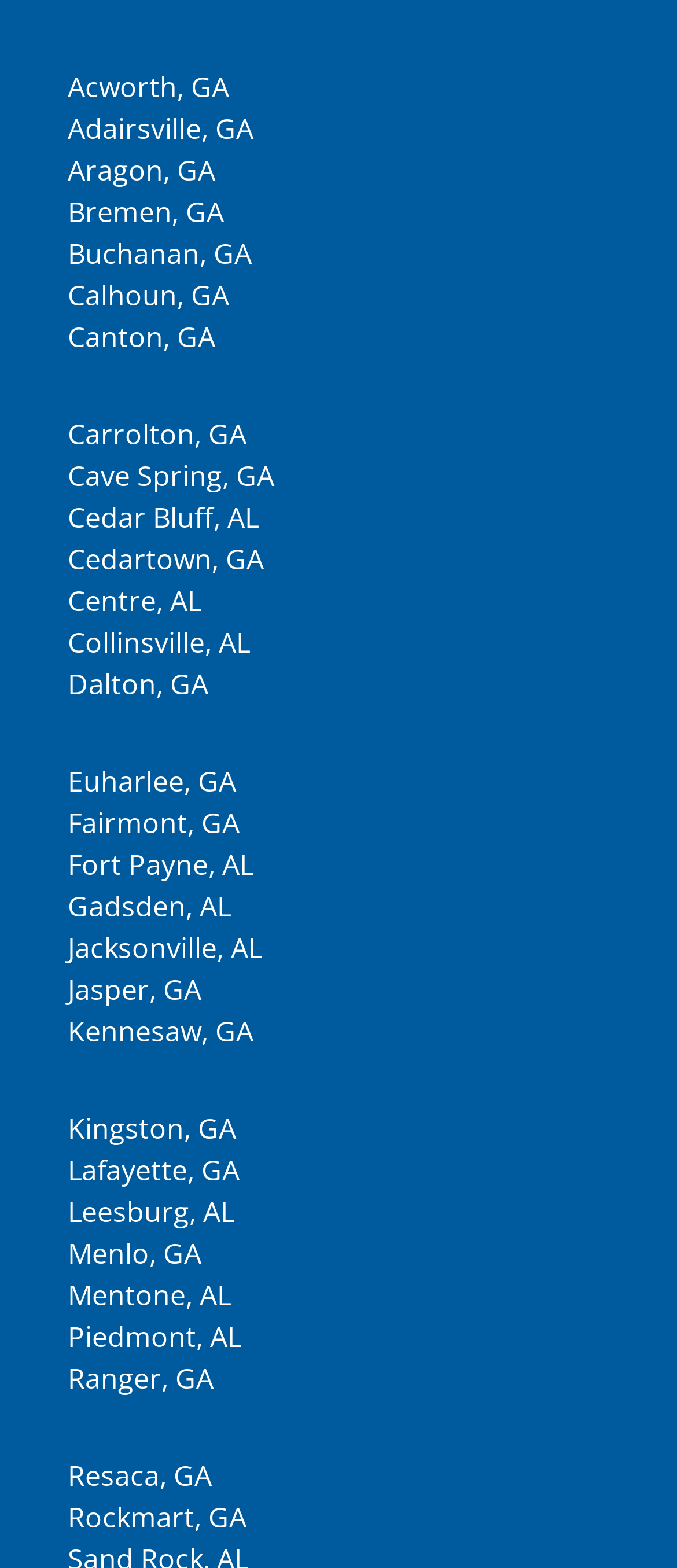Please find the bounding box coordinates of the element's region to be clicked to carry out this instruction: "go to Calhoun, GA".

[0.1, 0.175, 0.338, 0.2]